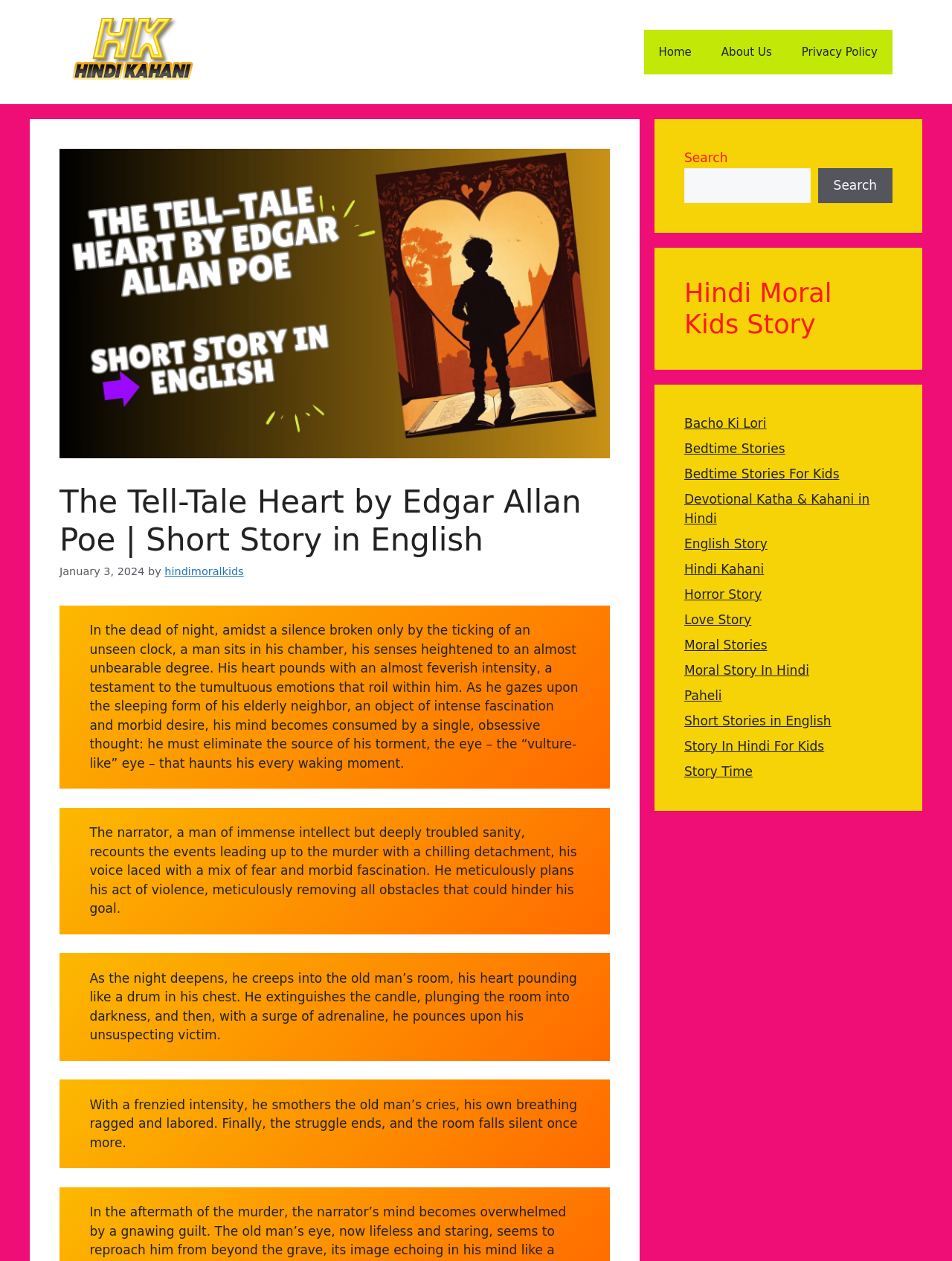Can you look at the image and give a comprehensive answer to the question:
What is the name of the short story?

I found the answer by looking at the header section of the webpage, where it says 'The Tell-Tale Heart by Edgar Allan Poe | Short Story in English'.